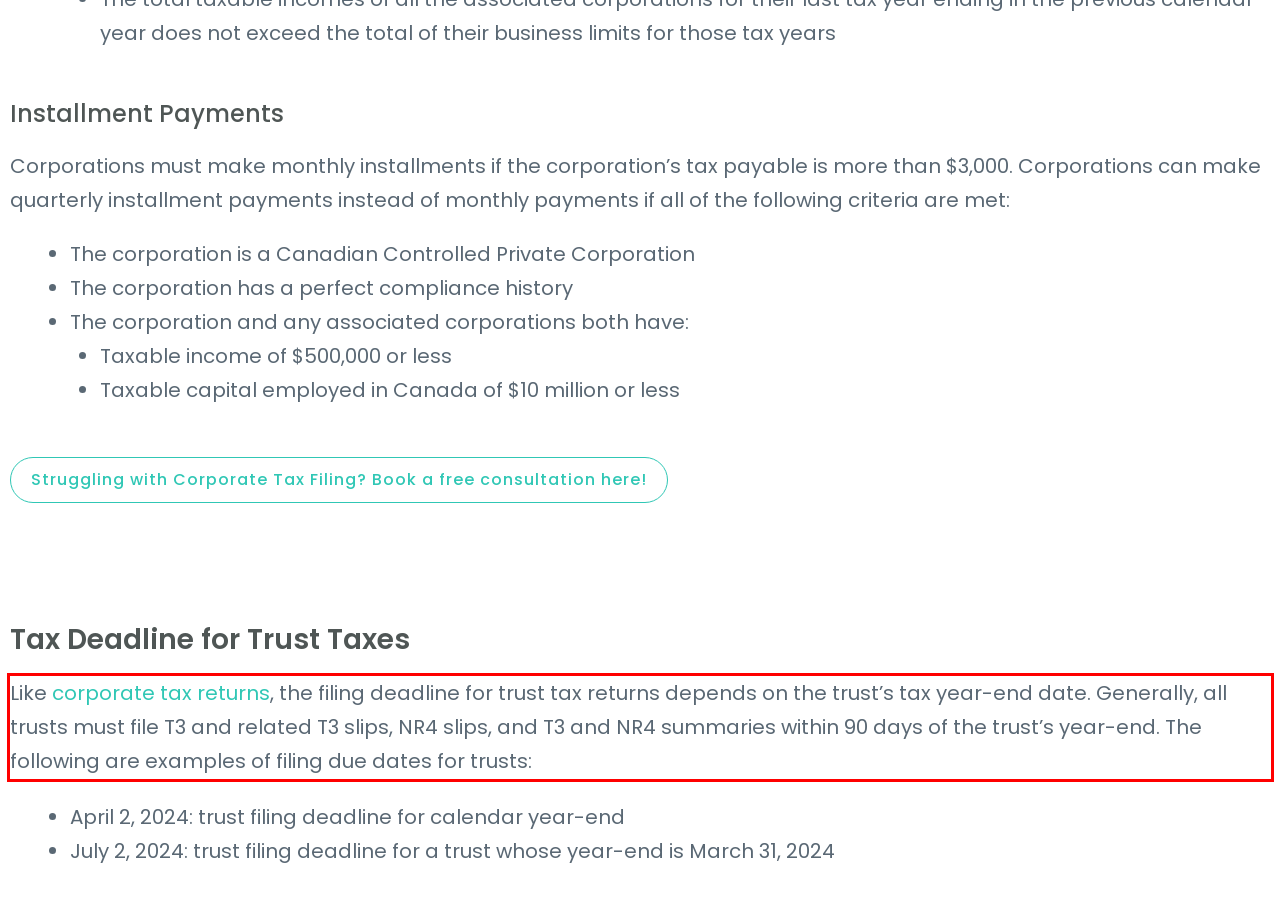Within the provided webpage screenshot, find the red rectangle bounding box and perform OCR to obtain the text content.

Like corporate tax returns, the filing deadline for trust tax returns depends on the trust’s tax year-end date. Generally, all trusts must file T3 and related T3 slips, NR4 slips, and T3 and NR4 summaries within 90 days of the trust’s year-end. The following are examples of filing due dates for trusts: